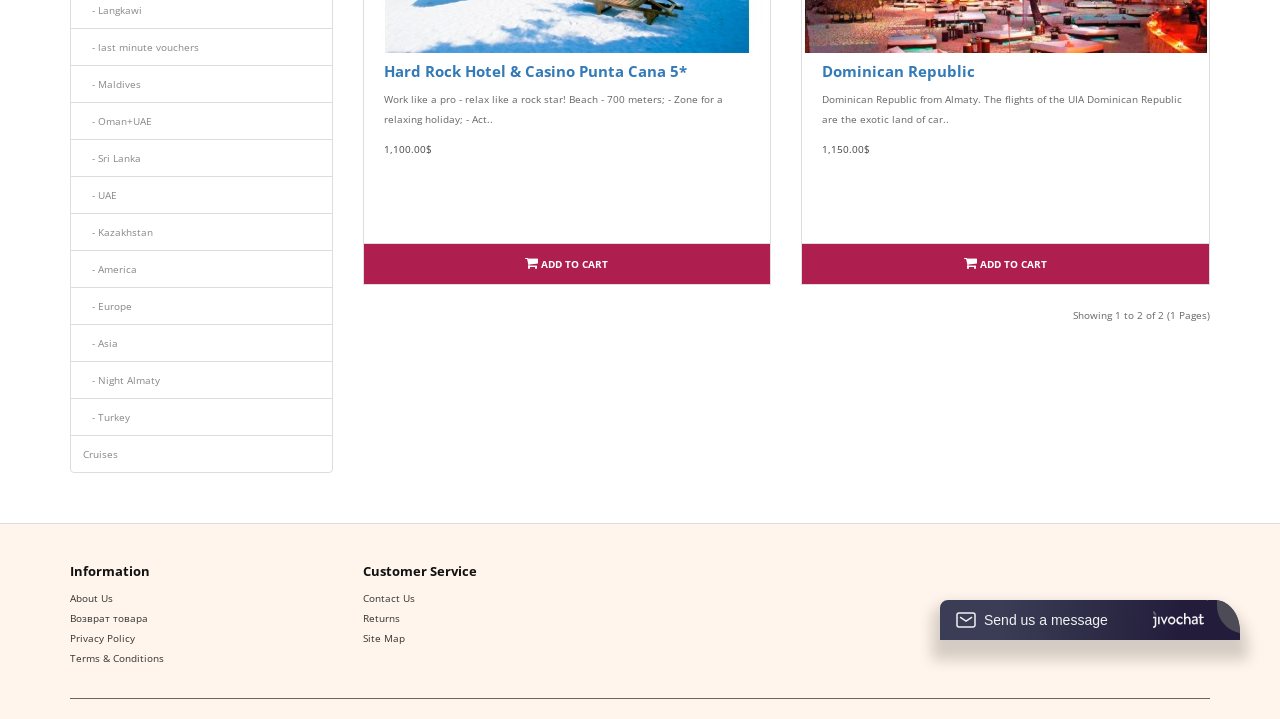Find the coordinates for the bounding box of the element with this description: "- Turkey".

[0.055, 0.554, 0.26, 0.606]